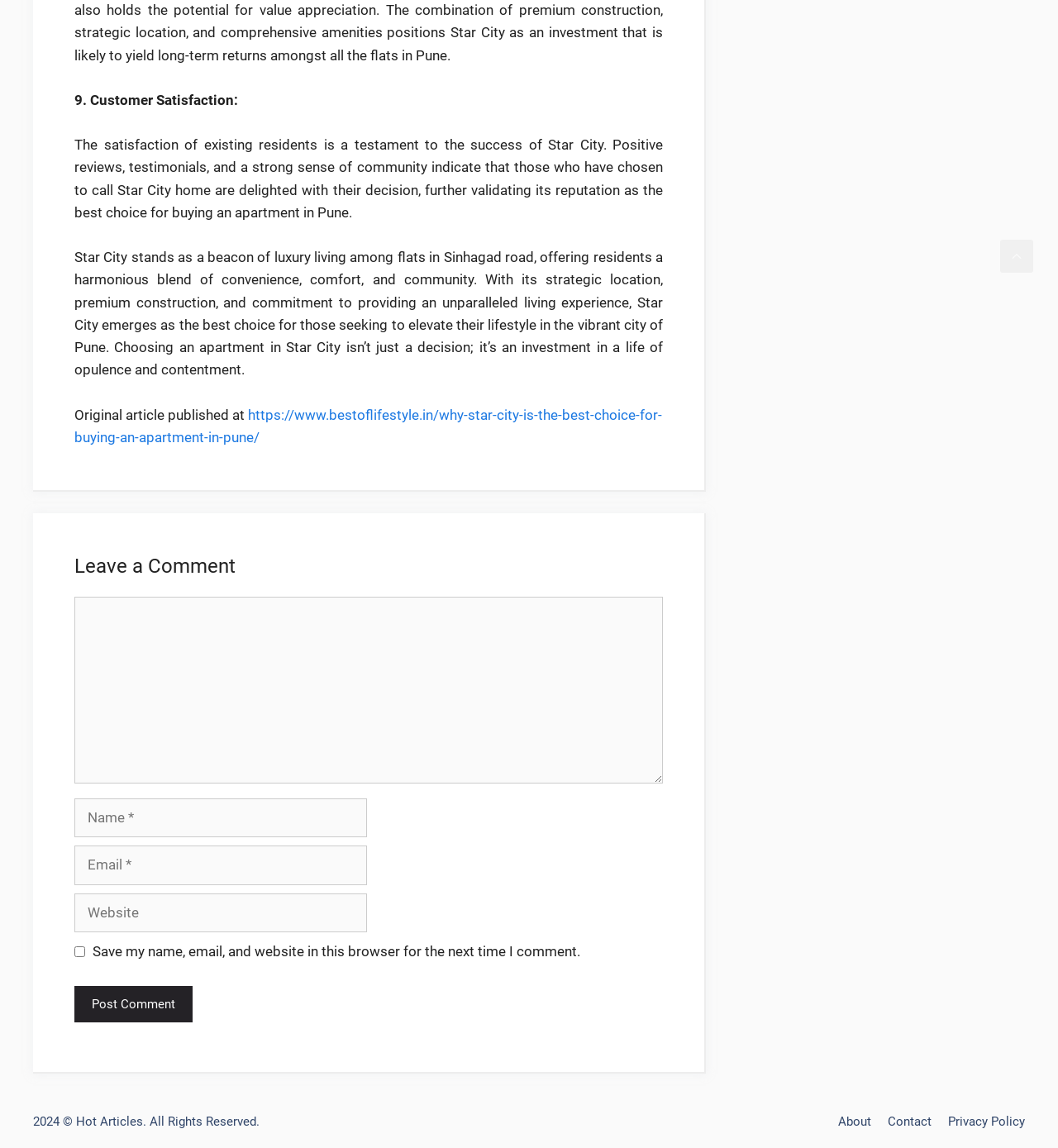What is the topic of the article?
Based on the visual details in the image, please answer the question thoroughly.

The topic of the article can be determined by reading the static text elements, which mention 'Star City' as a luxury living complex in Pune, India.